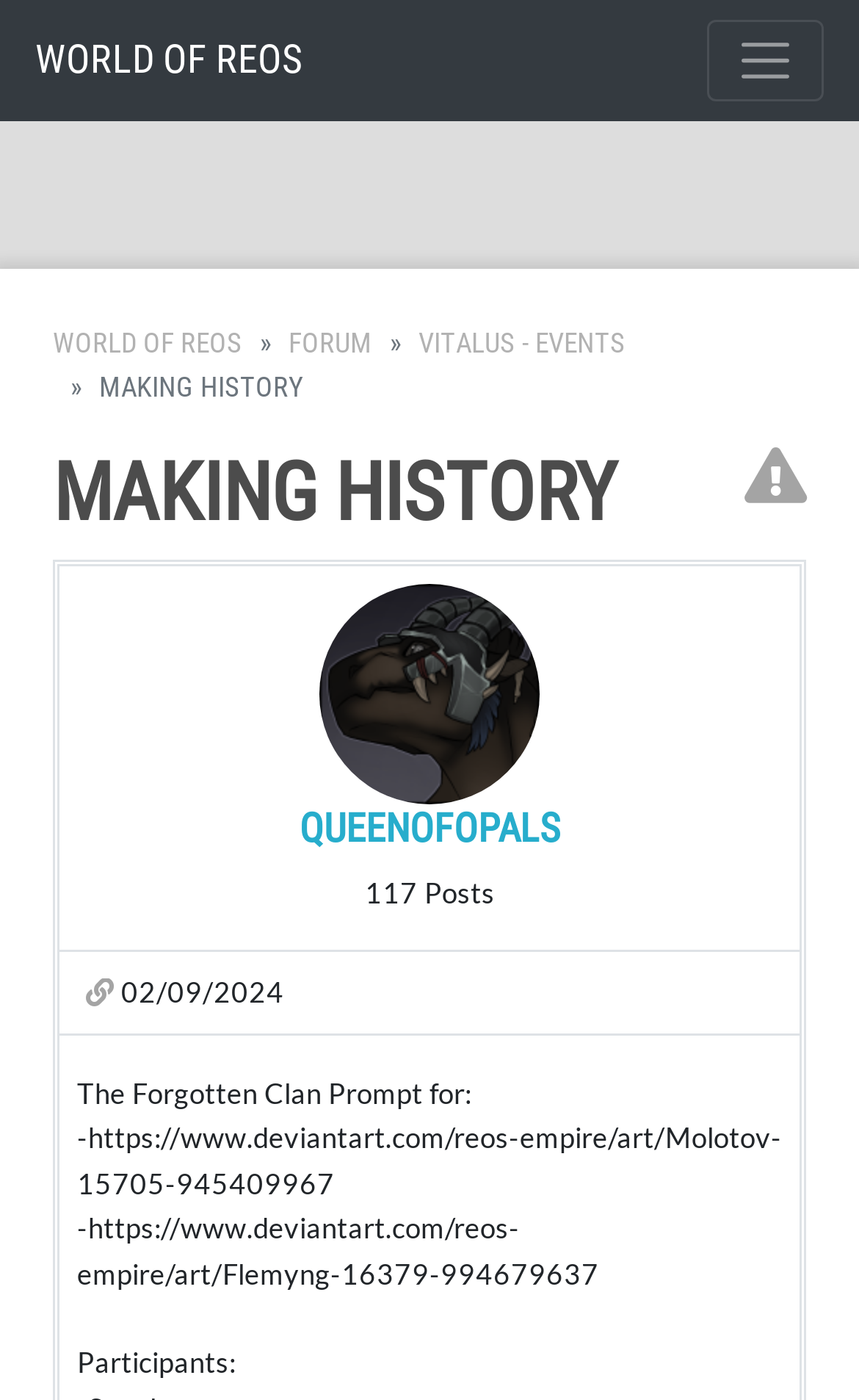Show the bounding box coordinates for the element that needs to be clicked to execute the following instruction: "Go to the FORUM page". Provide the coordinates in the form of four float numbers between 0 and 1, i.e., [left, top, right, bottom].

[0.336, 0.233, 0.433, 0.257]